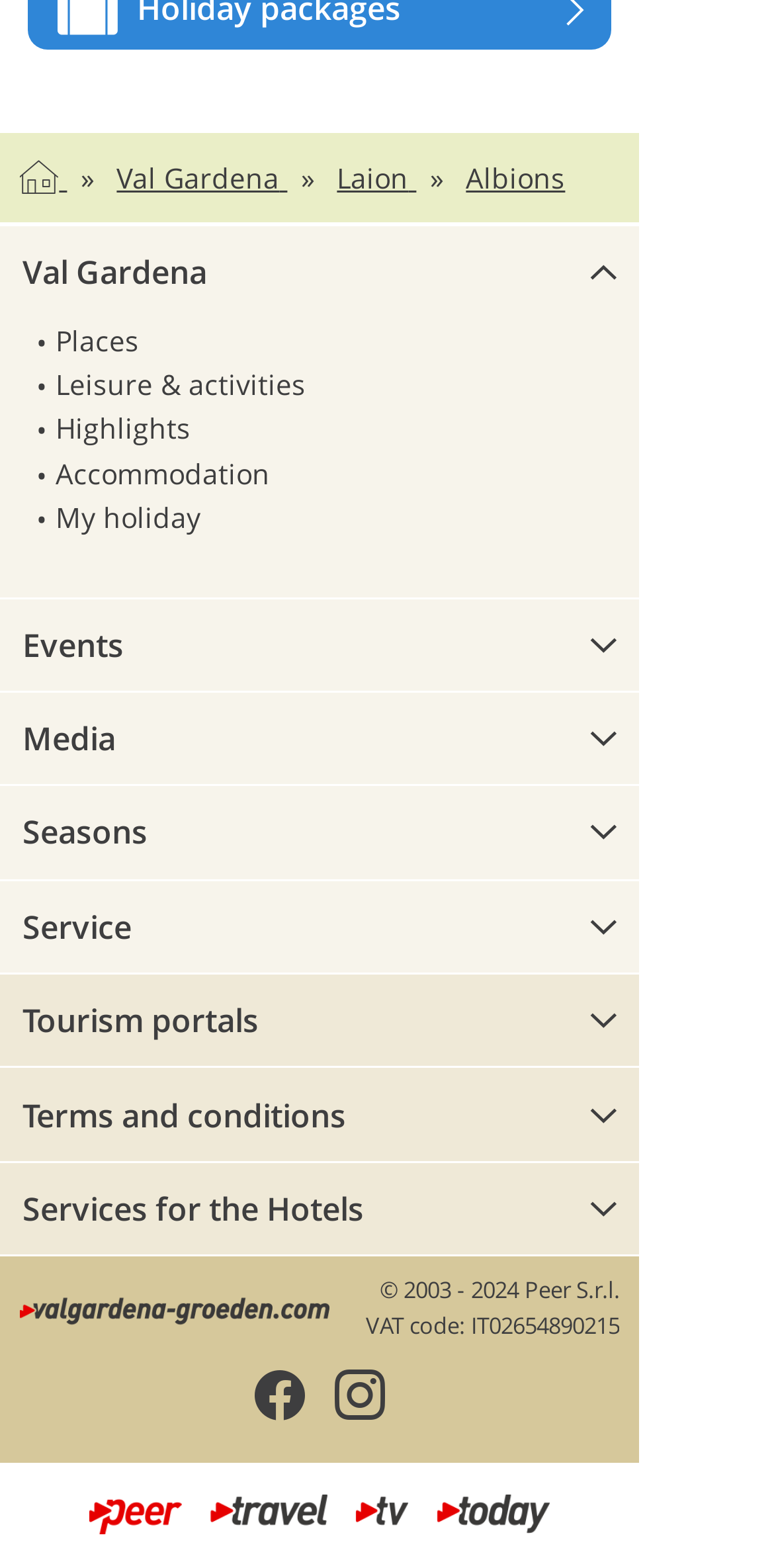Please determine the bounding box coordinates of the clickable area required to carry out the following instruction: "Subscribe to the newsletter". The coordinates must be four float numbers between 0 and 1, represented as [left, top, right, bottom].

None